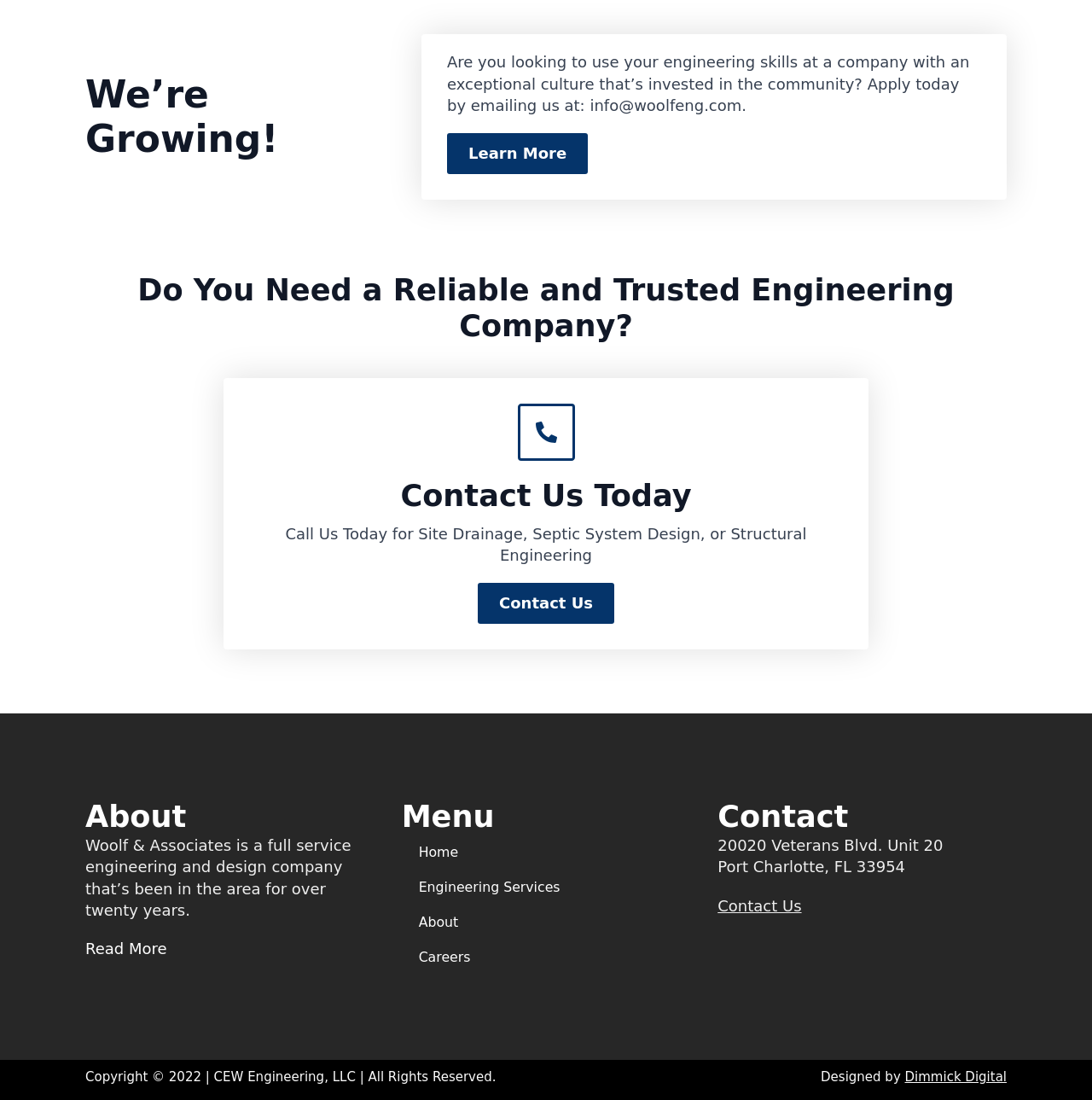Find the bounding box coordinates for the HTML element described as: "Contact Us". The coordinates should consist of four float values between 0 and 1, i.e., [left, top, right, bottom].

[0.437, 0.53, 0.562, 0.567]